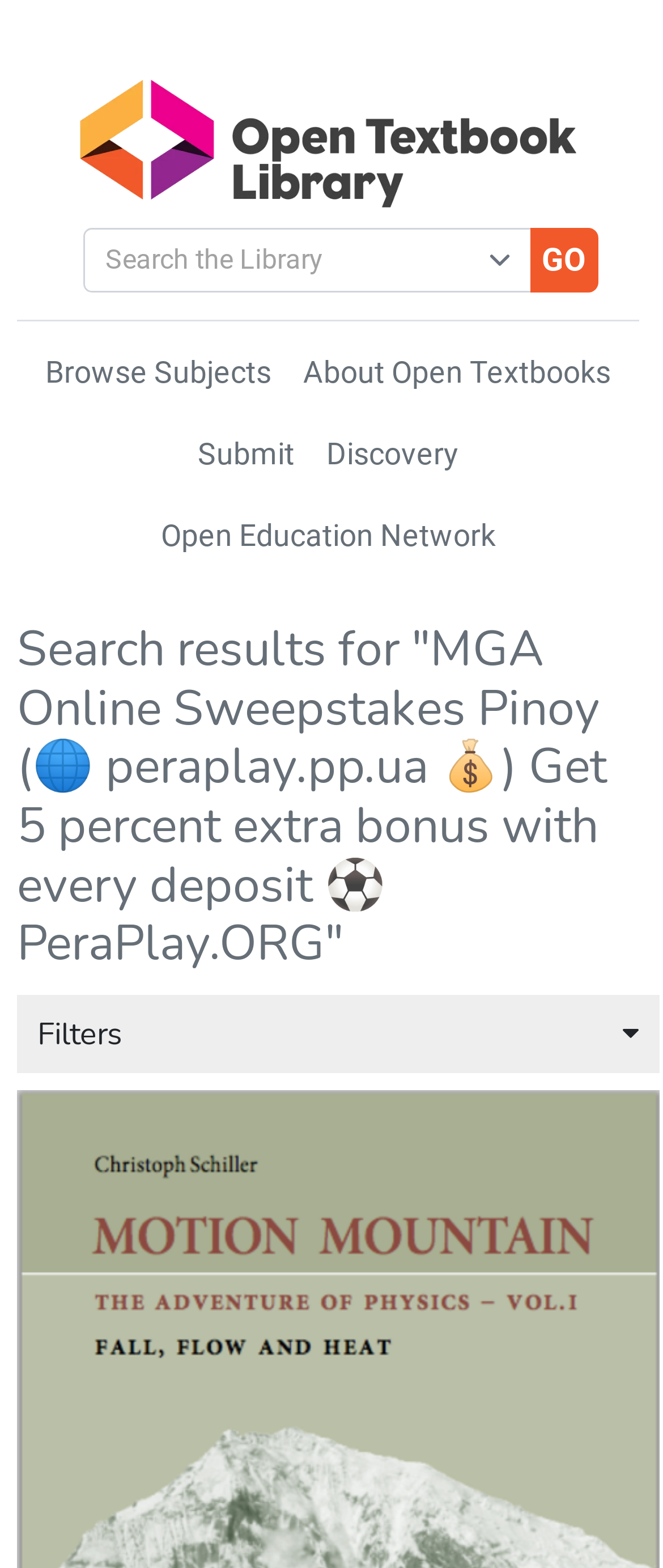Refer to the element description Browse Subjects and identify the corresponding bounding box in the screenshot. Format the coordinates as (top-left x, top-left y, bottom-right x, bottom-right y) with values in the range of 0 to 1.

[0.069, 0.227, 0.41, 0.249]